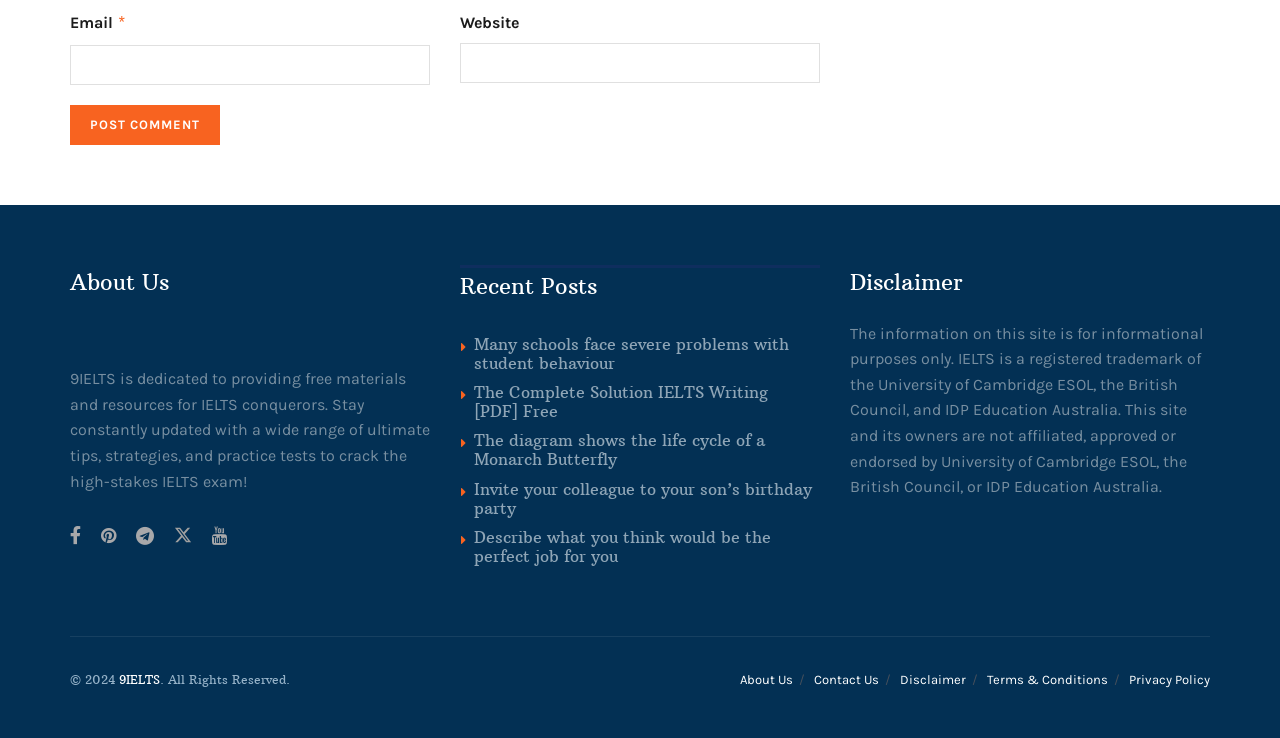Please give a succinct answer to the question in one word or phrase:
What social media links are available on this webpage?

Several